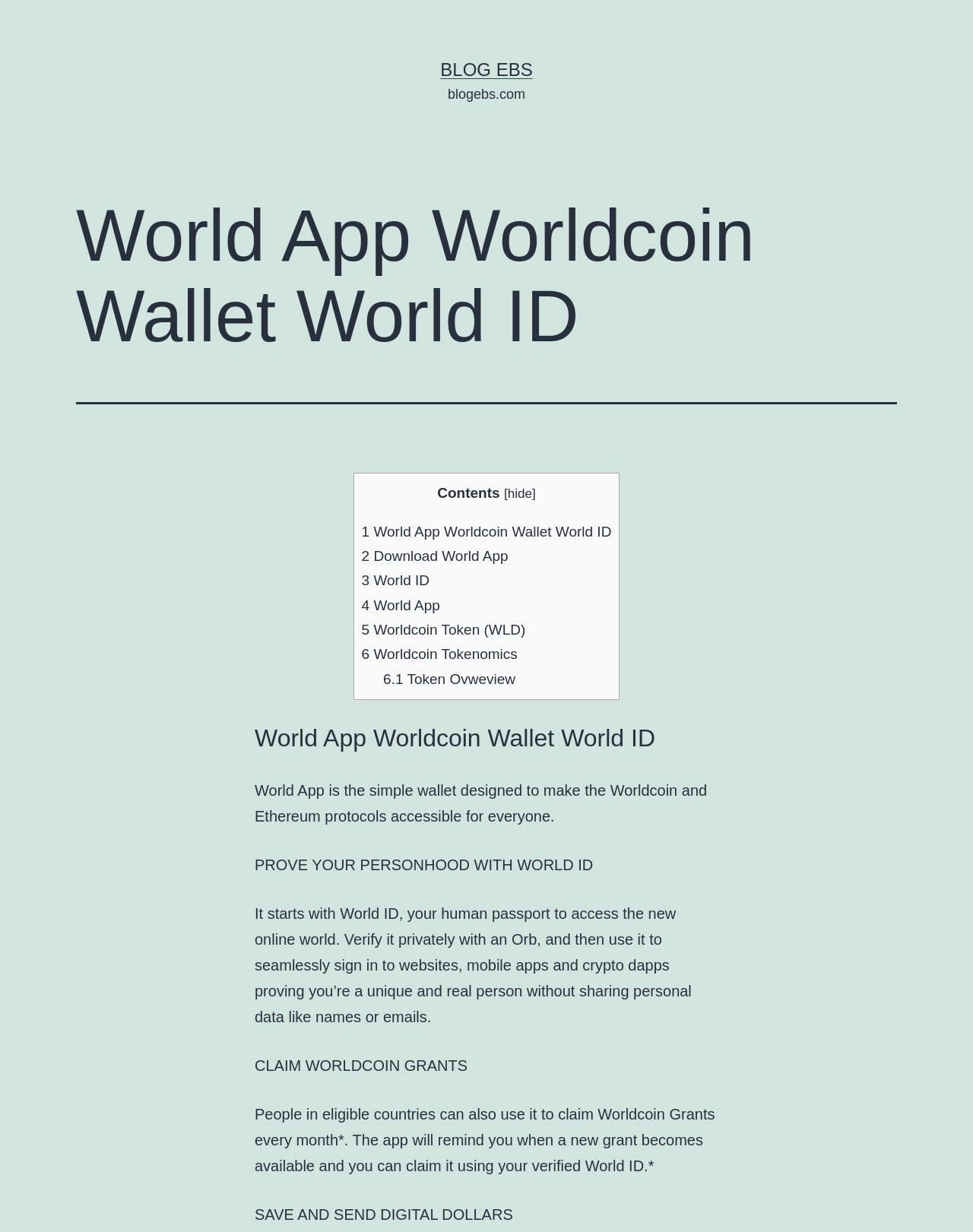Please locate the bounding box coordinates of the region I need to click to follow this instruction: "Read about Aspen Leaf Dentistry P.C.'s address".

None